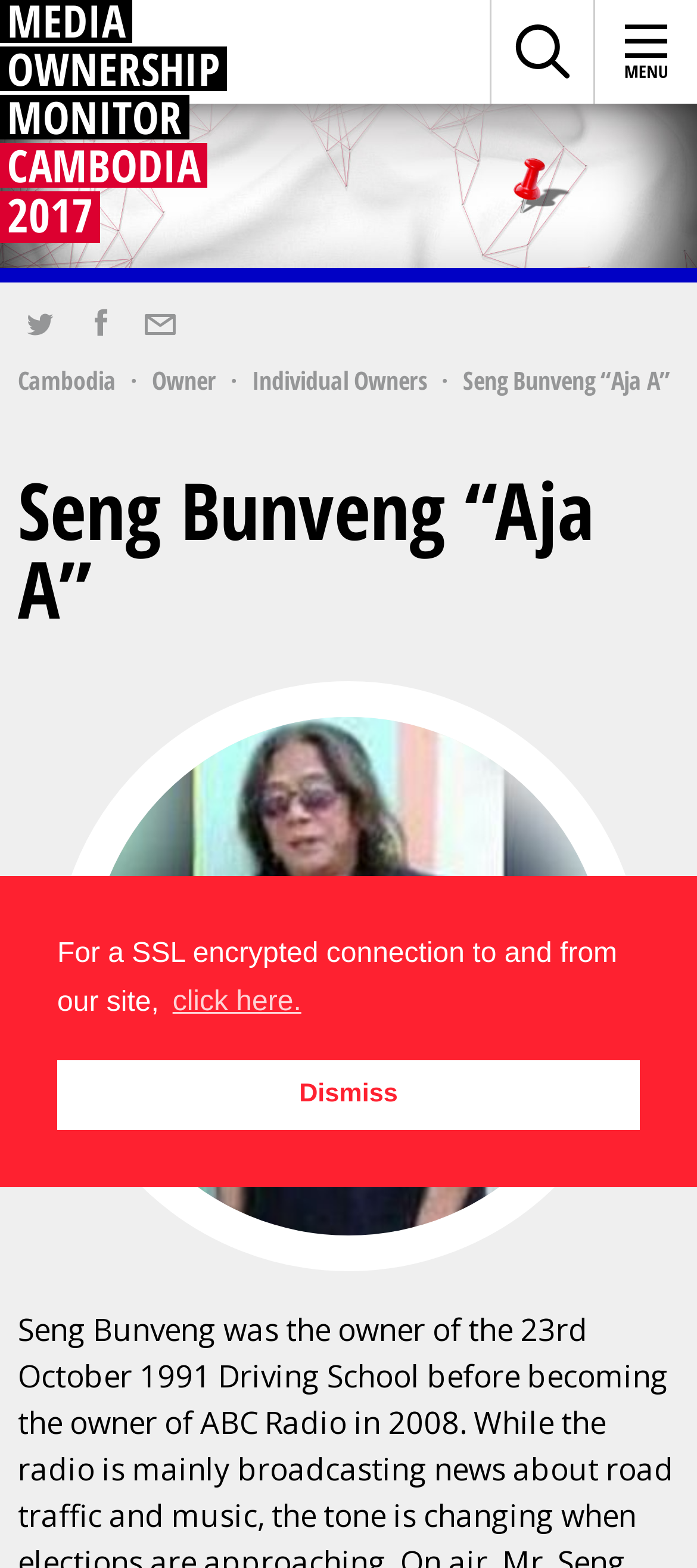Given the element description, predict the bounding box coordinates in the format (top-left x, top-left y, bottom-right x, bottom-right y). Make sure all values are between 0 and 1. Here is the element description: Owner

[0.218, 0.231, 0.31, 0.254]